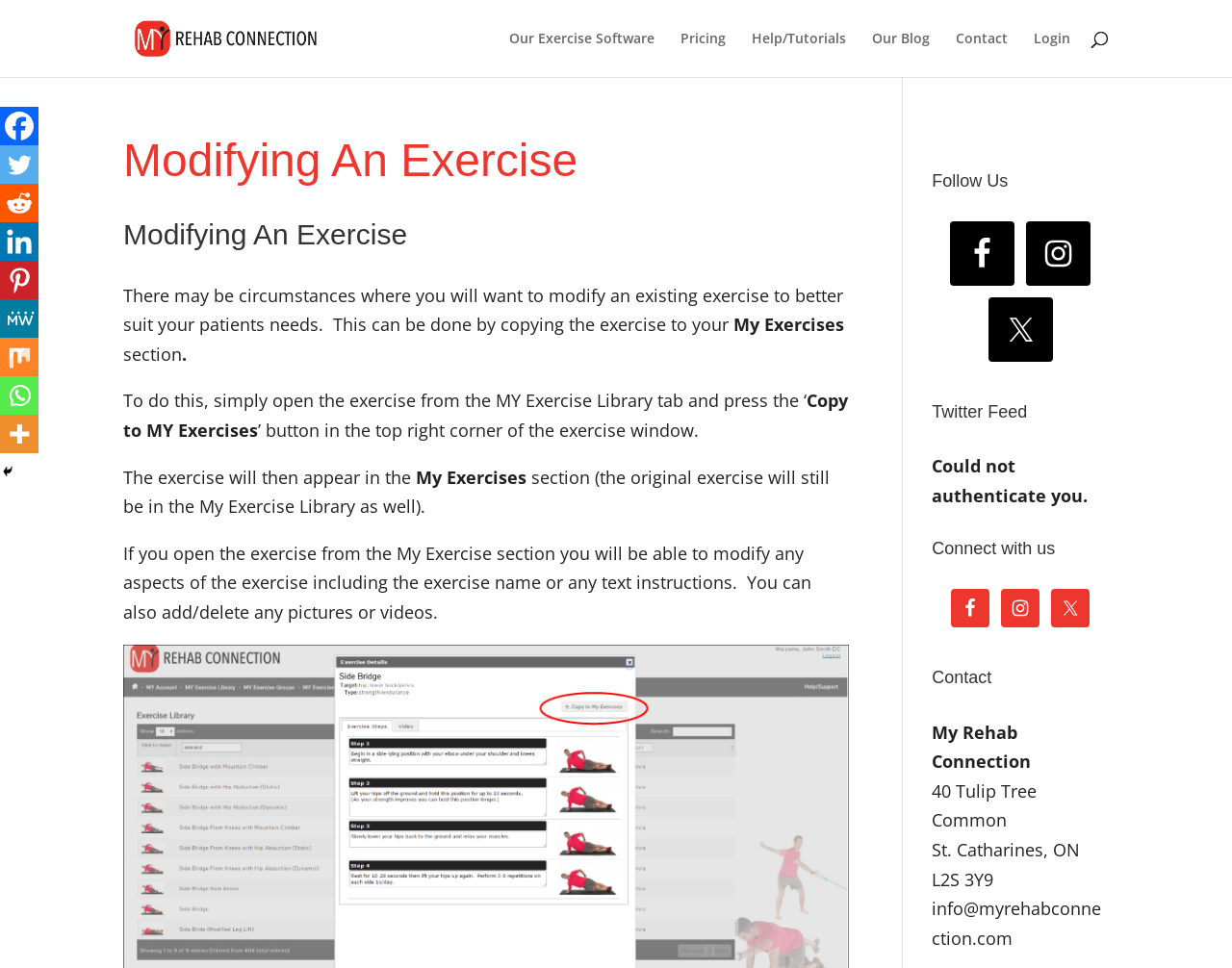Find the headline of the webpage and generate its text content.

Modifying An Exercise